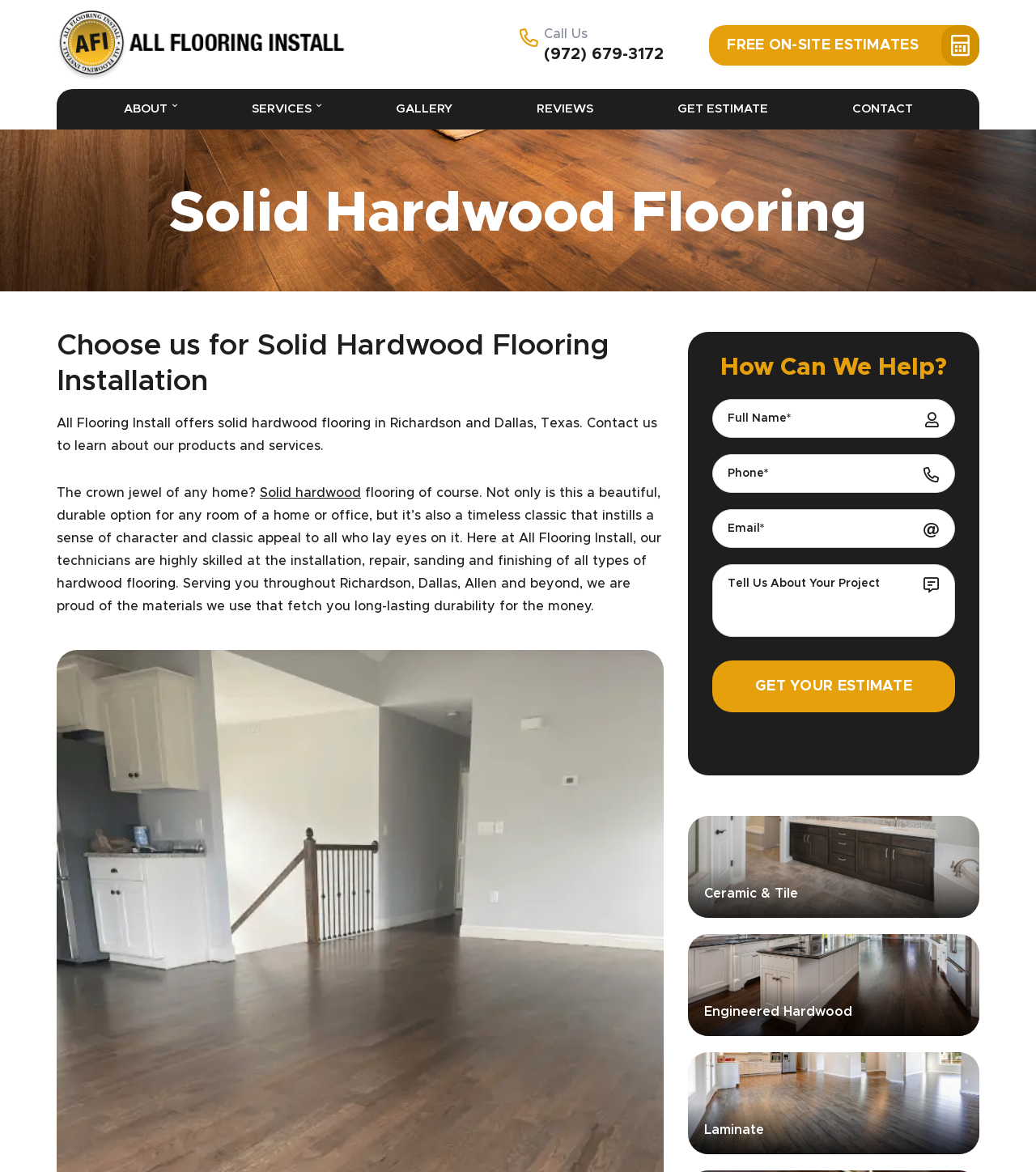What services does the company provide for hardwood flooring?
Can you provide an in-depth and detailed response to the question?

The services provided by the company can be found in the paragraph of text that describes the benefits of solid hardwood flooring. It mentions that the company's technicians are highly skilled at the installation, repair, sanding, and finishing of all types of hardwood flooring.